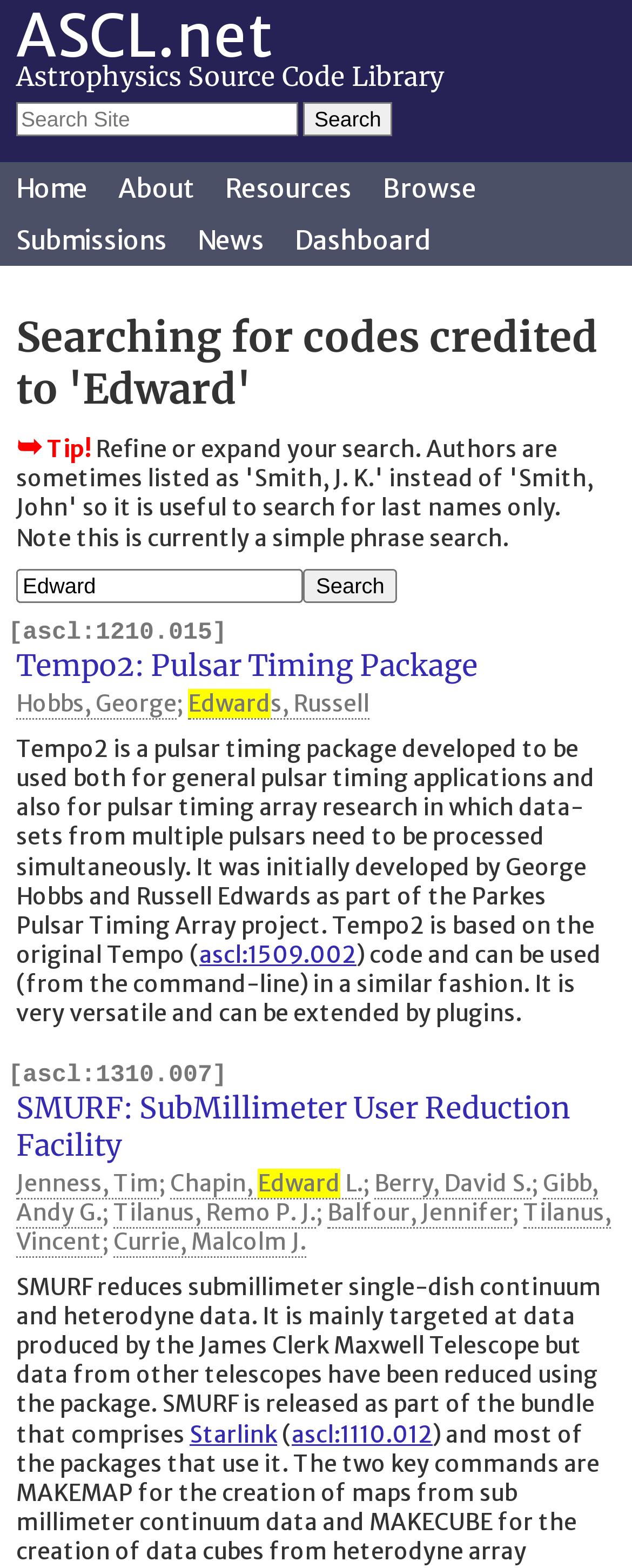Answer succinctly with a single word or phrase:
What is the search query?

Edward